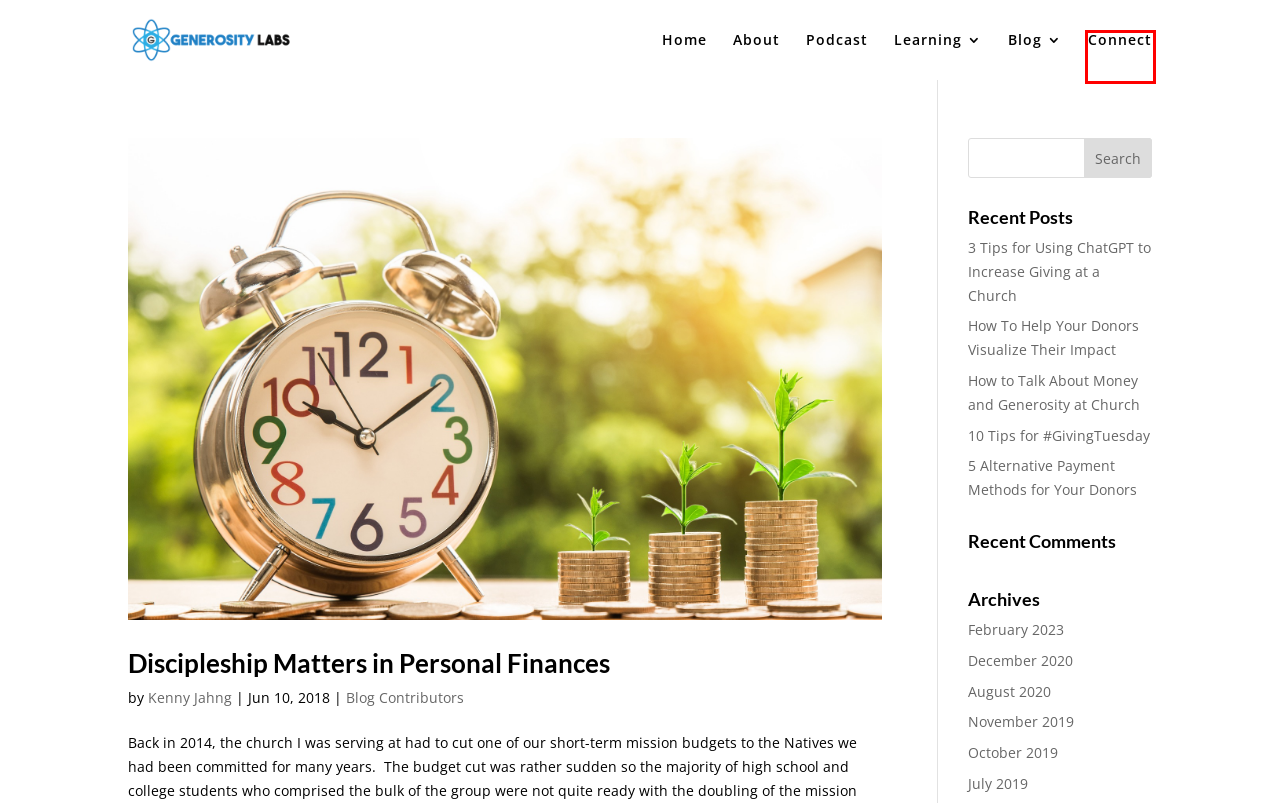You have a screenshot of a webpage with a red bounding box around a UI element. Determine which webpage description best matches the new webpage that results from clicking the element in the bounding box. Here are the candidates:
A. connect | Generosity Labs
B. How to Talk About Money and Generosity at Church | Generosity Labs
C. Archives | Generosity Labs
D. How To Help Your Donors Visualize Their Impact | Generosity Labs
E. Blog Contributors | Generosity Labs
F. Generosity Labs | website
G. Podcast | Generosity Labs
H. Live Learning | Generosity Labs

A